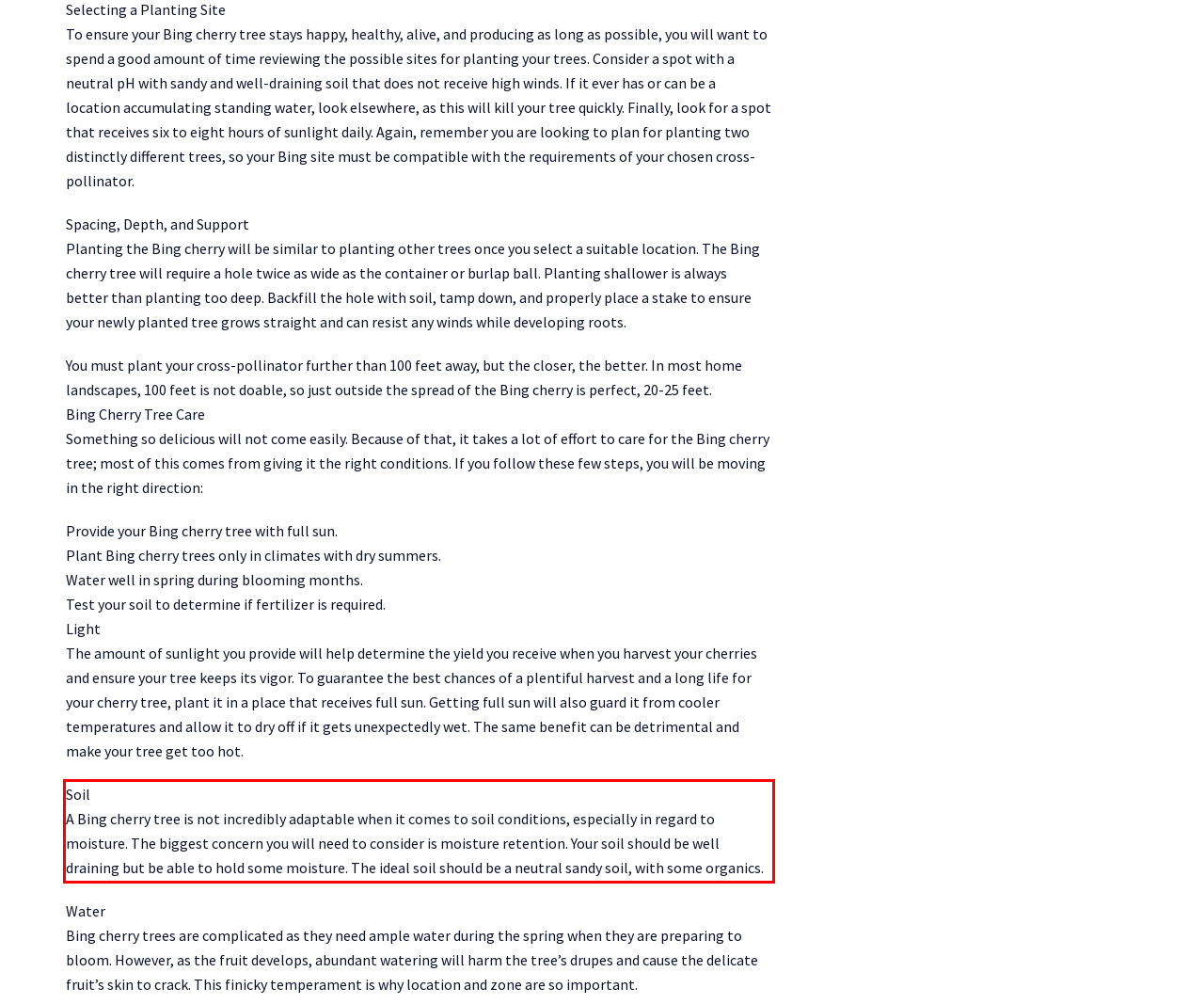Given the screenshot of the webpage, identify the red bounding box, and recognize the text content inside that red bounding box.

Soil A Bing cherry tree is not incredibly adaptable when it comes to soil conditions, especially in regard to moisture. The biggest concern you will need to consider is moisture retention. Your soil should be well draining but be able to hold some moisture. The ideal soil should be a neutral sandy soil, with some organics.